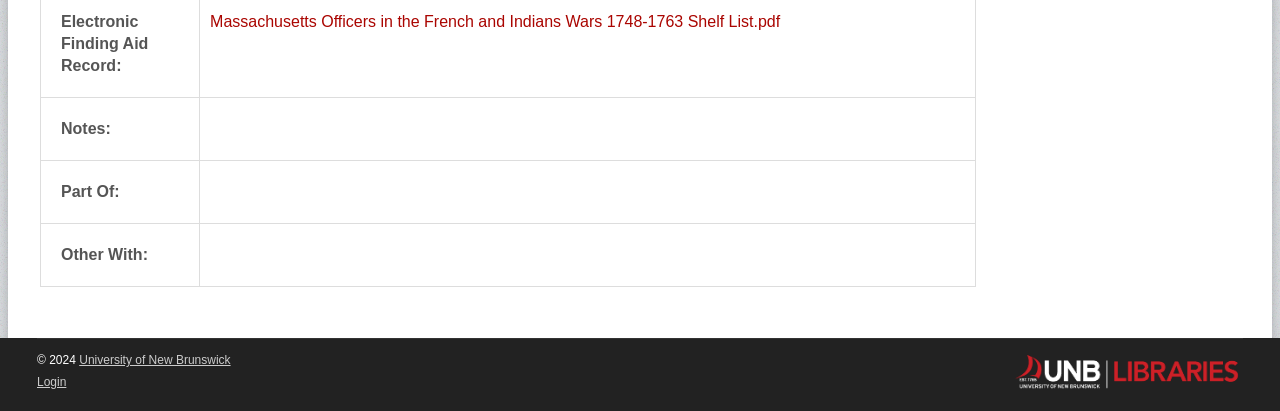Use a single word or phrase to answer the following:
What is the type of the top element?

link